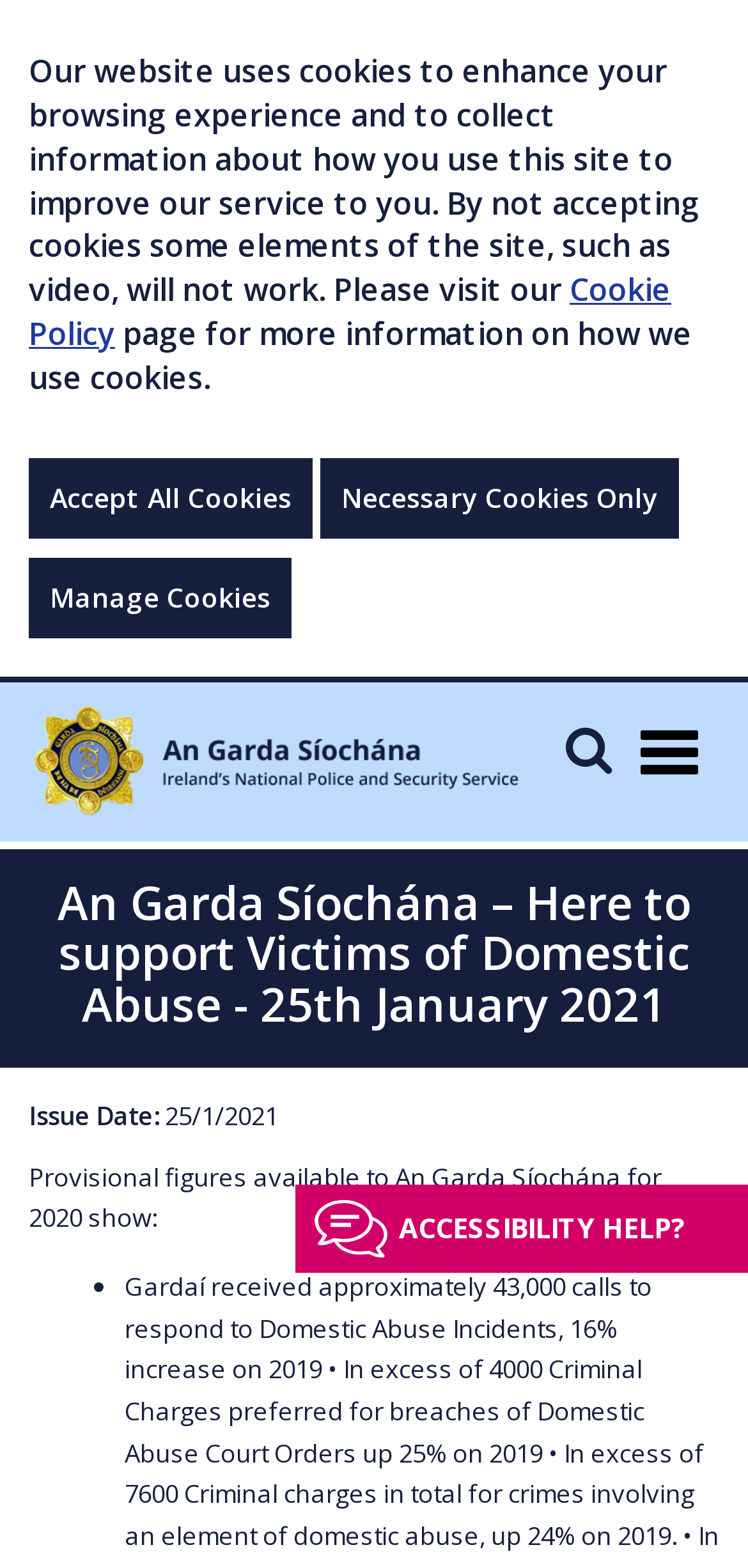Determine the bounding box coordinates of the target area to click to execute the following instruction: "Visit the Garda Crest page."

[0.038, 0.47, 0.712, 0.497]